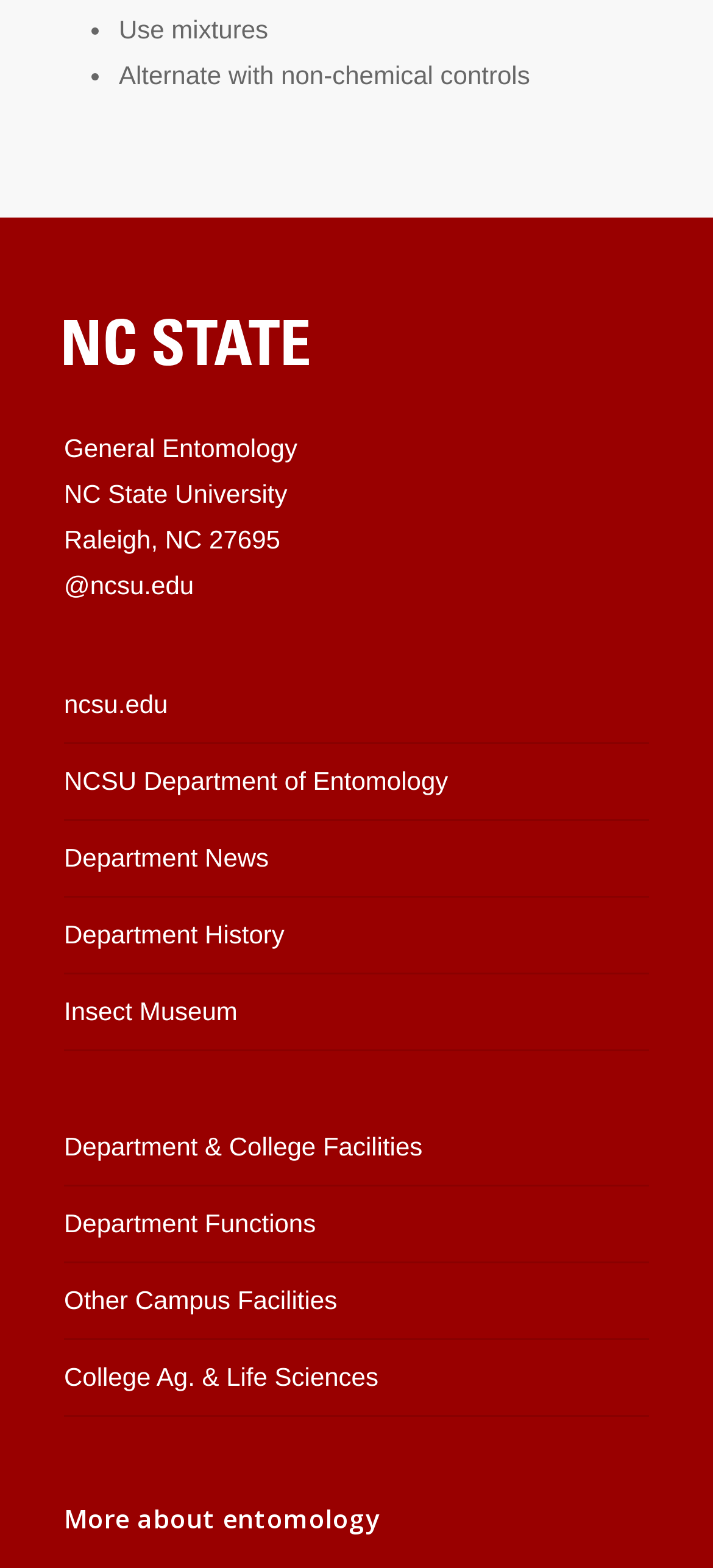Find the bounding box coordinates of the clickable region needed to perform the following instruction: "check Department History". The coordinates should be provided as four float numbers between 0 and 1, i.e., [left, top, right, bottom].

[0.09, 0.587, 0.399, 0.605]